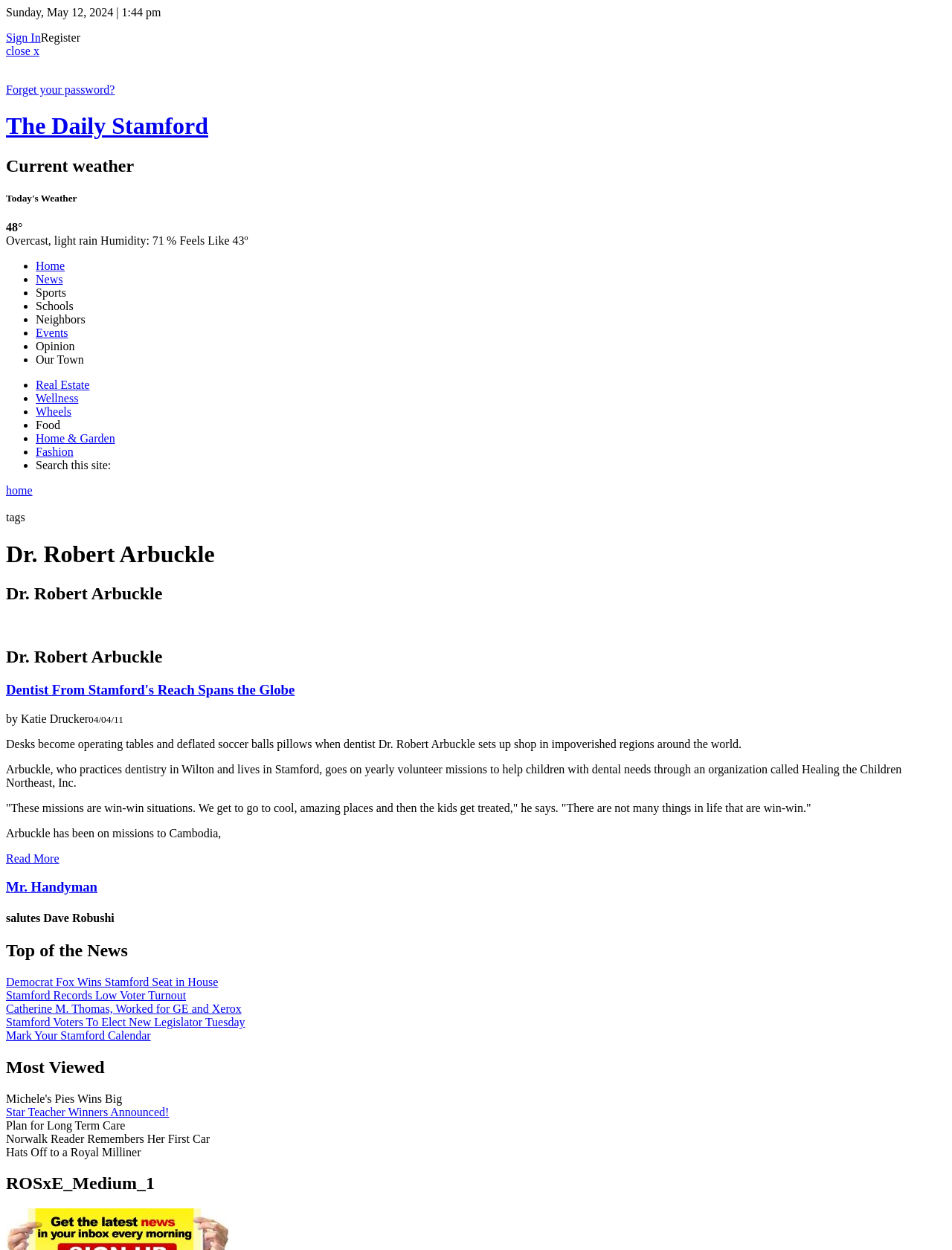Locate the bounding box coordinates of the area that needs to be clicked to fulfill the following instruction: "Search this site". The coordinates should be in the format of four float numbers between 0 and 1, namely [left, top, right, bottom].

[0.038, 0.367, 0.117, 0.377]